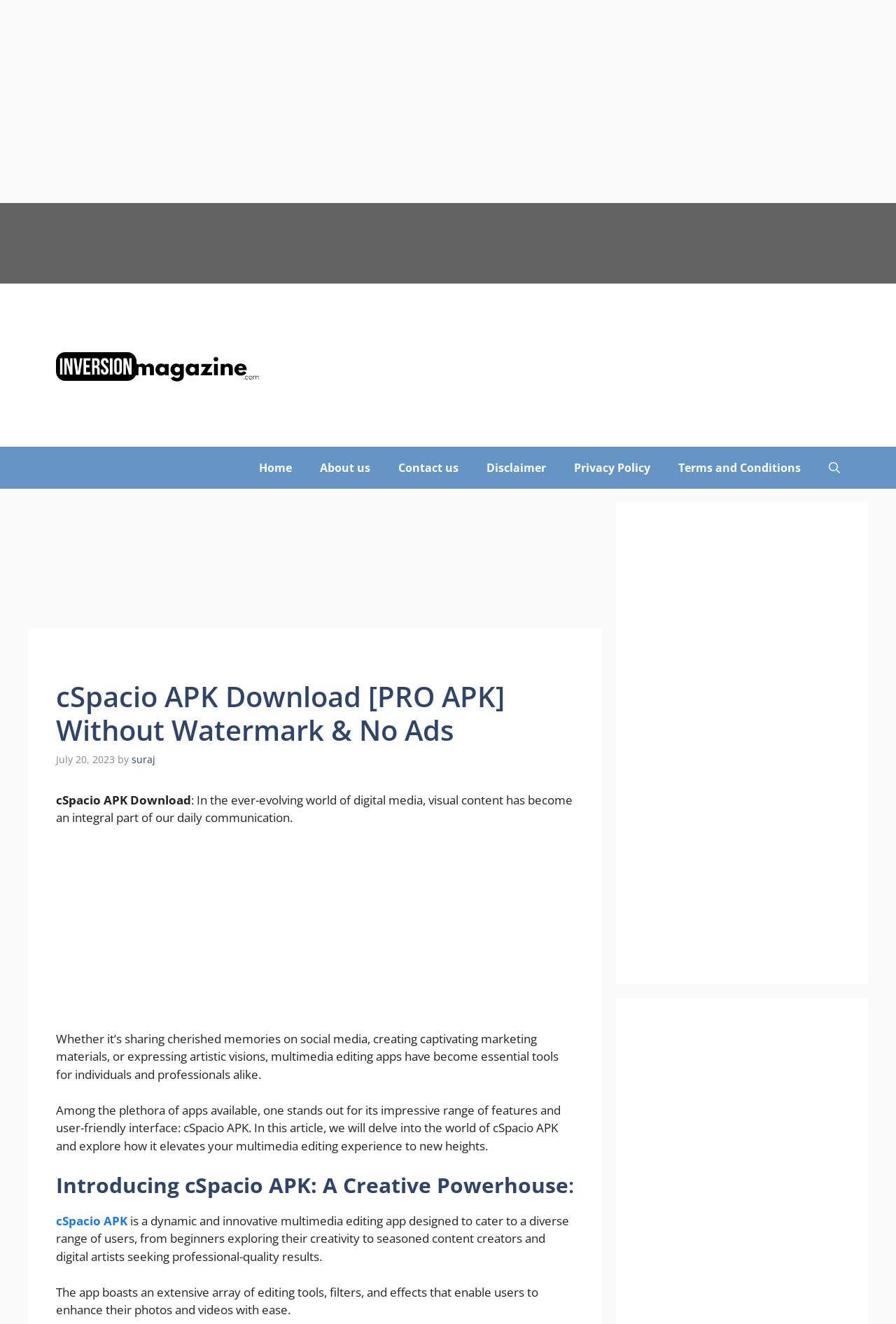Determine the bounding box coordinates of the element's region needed to click to follow the instruction: "Click the 'Home' link". Provide these coordinates as four float numbers between 0 and 1, formatted as [left, top, right, bottom].

[0.273, 0.337, 0.341, 0.369]